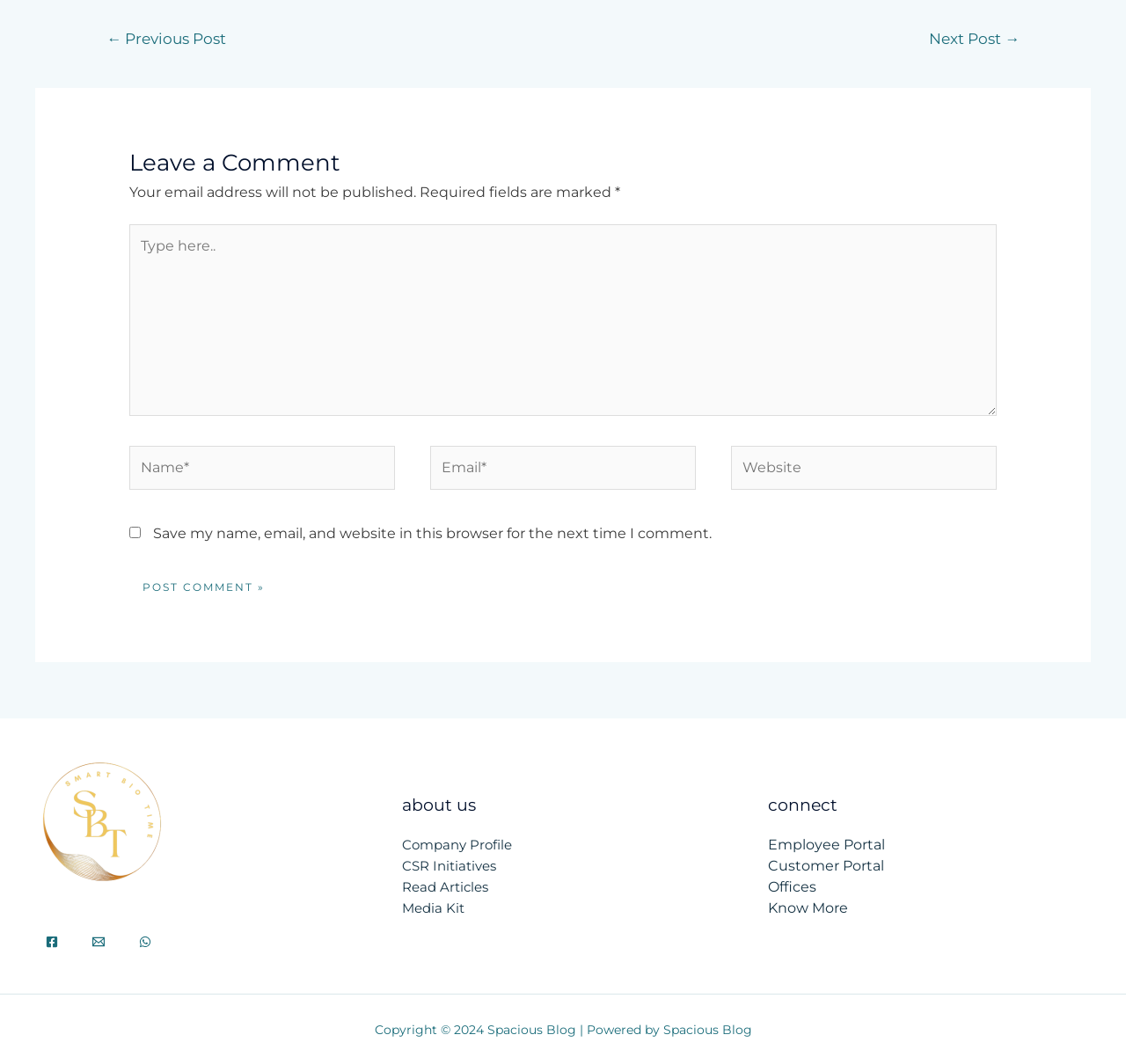Use a single word or phrase to answer this question: 
What social media platforms are linked in the footer?

Facebook, Email, WhatsApp